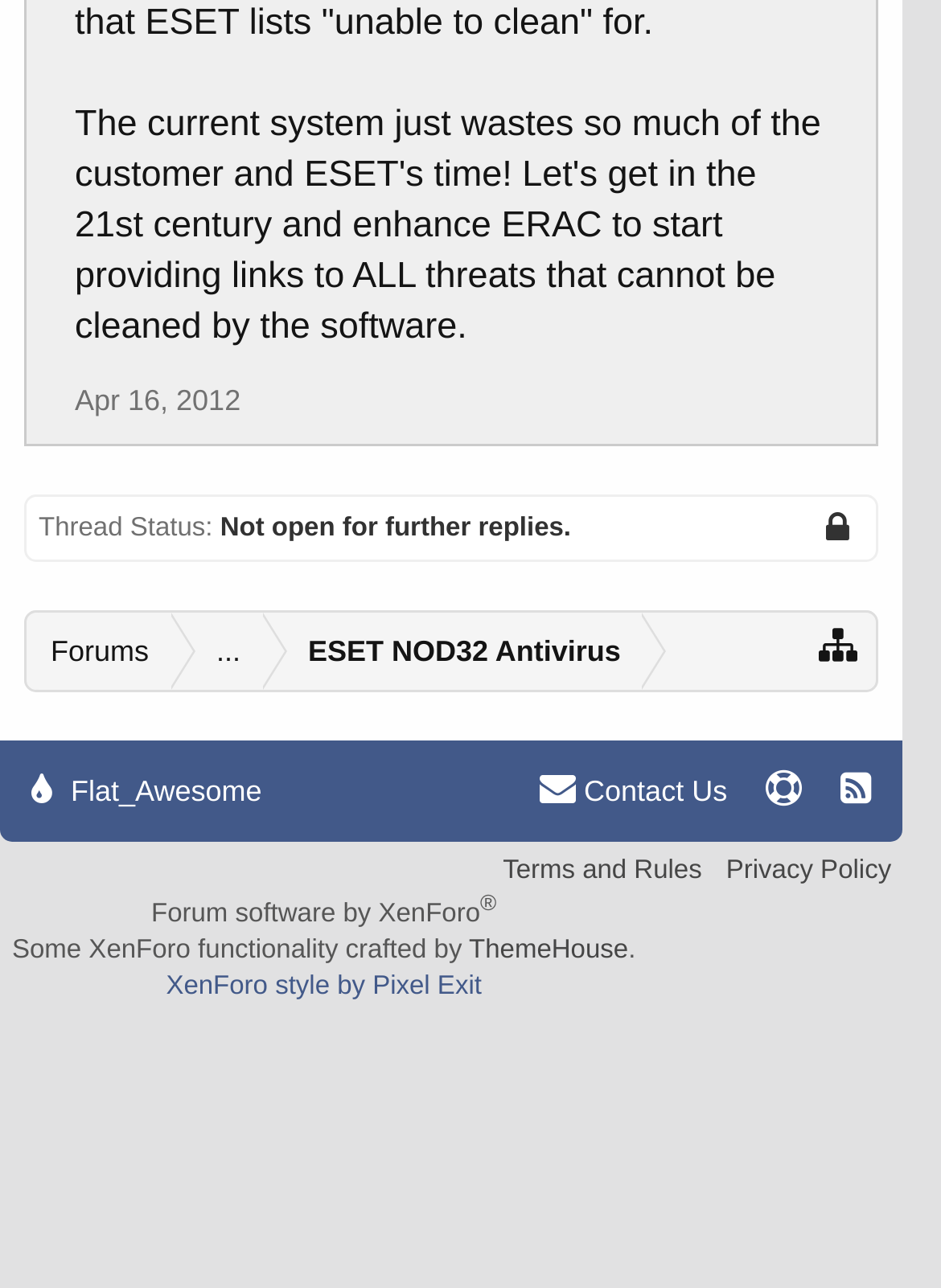Using the details in the image, give a detailed response to the question below:
What is the name of the company that crafted XenForo functionality?

I found the name of the company by examining the link element with the text 'ThemeHouse'. This link is part of a static text element that mentions 'Some XenForo functionality crafted by'.